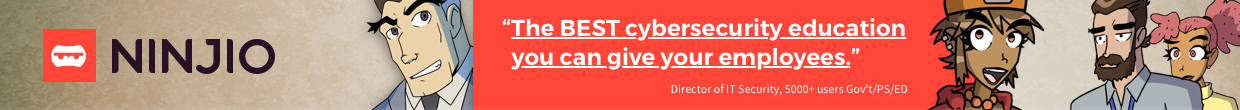How many users have benefited from NINJIO's program?
Look at the image and answer the question using a single word or phrase.

Over 5000